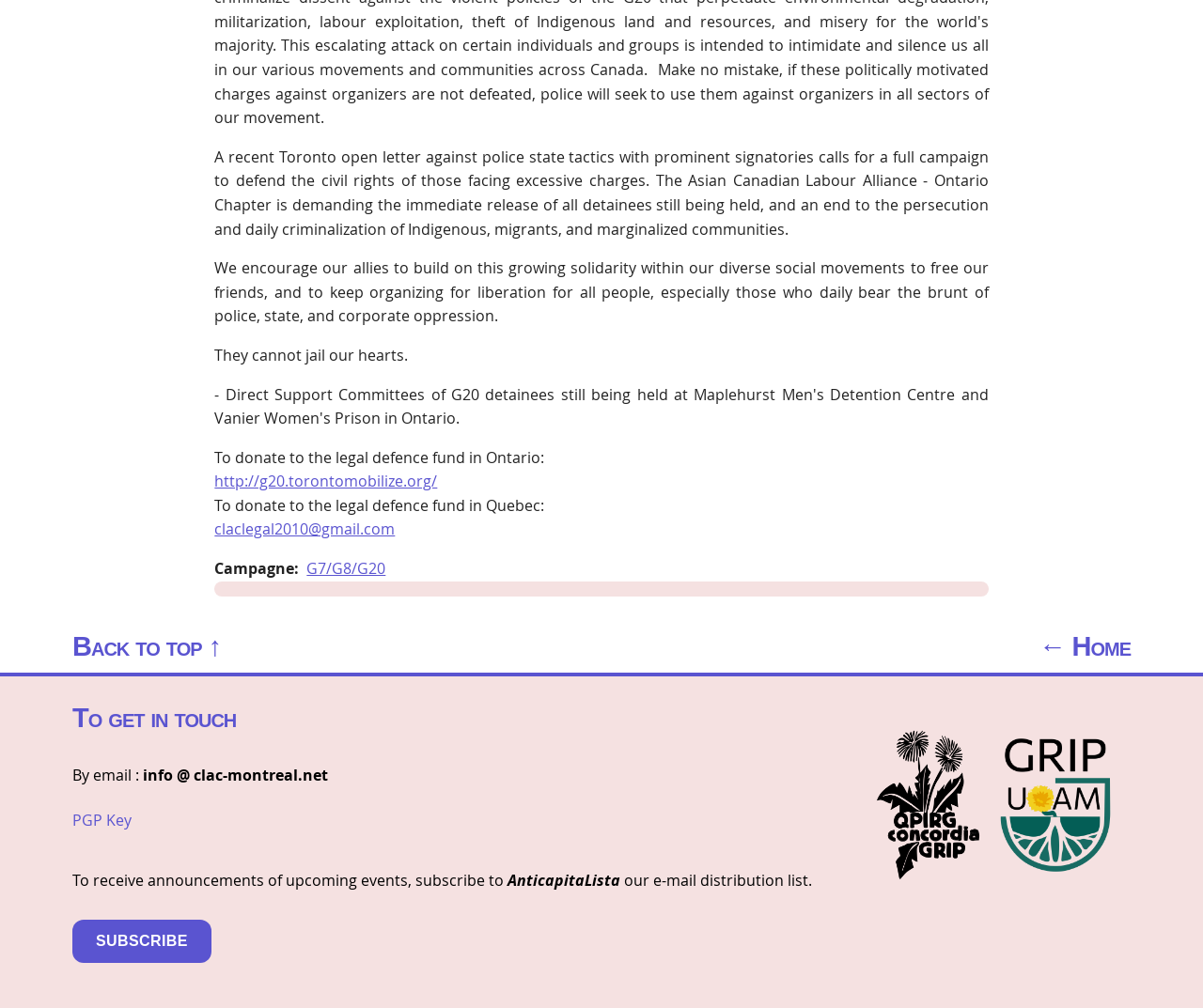How can one get in touch with the organization?
Based on the image content, provide your answer in one word or a short phrase.

By email